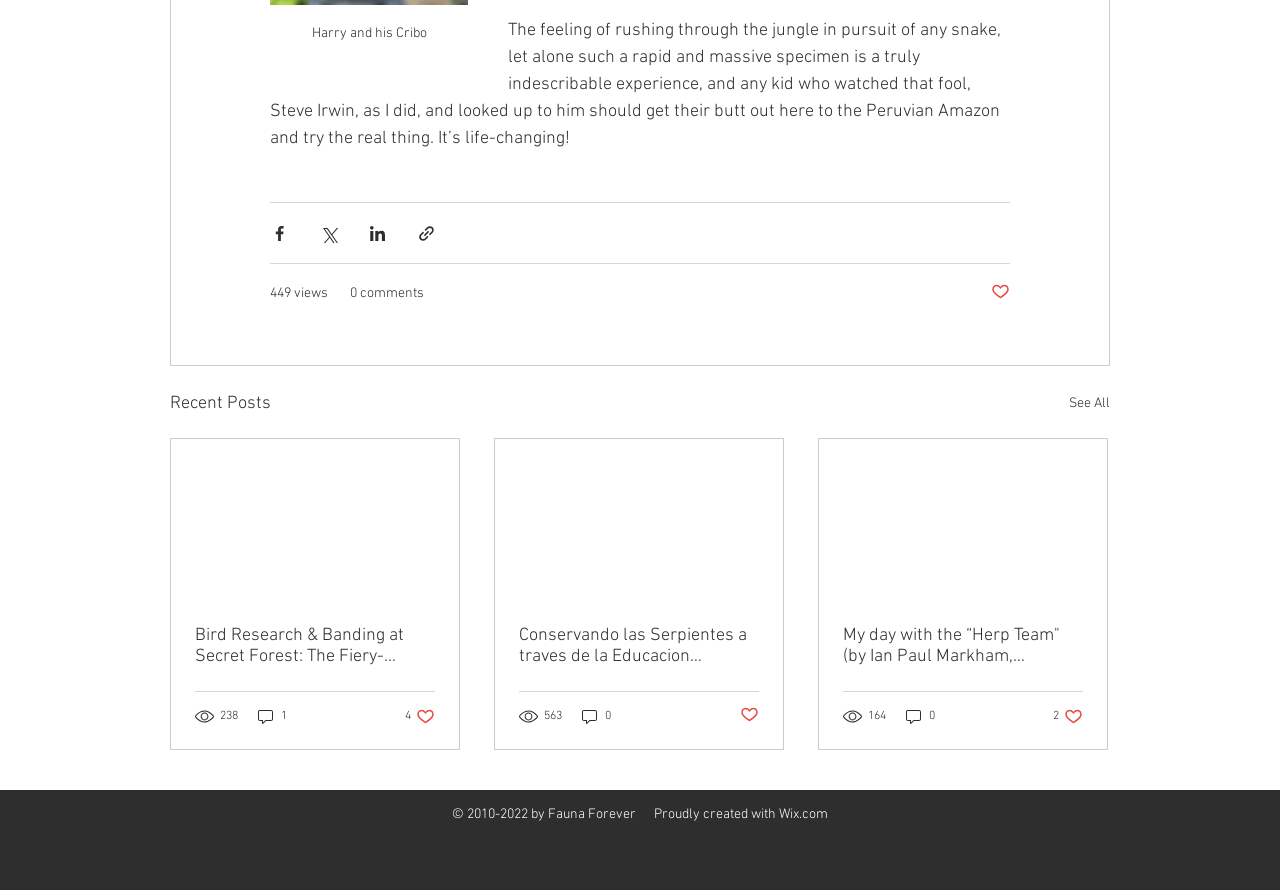Identify the bounding box for the described UI element. Provide the coordinates in (top-left x, top-left y, bottom-right x, bottom-right y) format with values ranging from 0 to 1: 164

[0.659, 0.794, 0.694, 0.815]